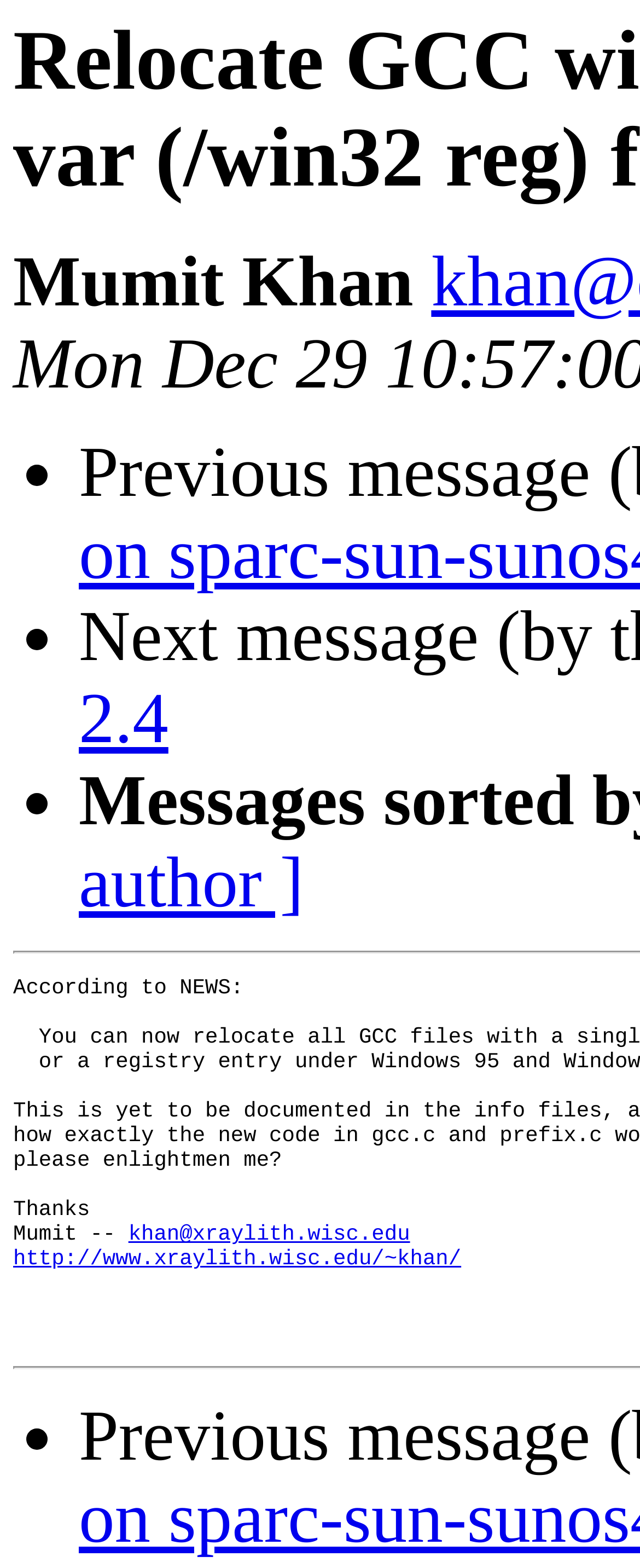Produce a meticulous description of the webpage.

The webpage appears to be a personal profile or information page. At the top, there is a title "Relocate GCC with a single environment var (/win32 reg) for 2.8.0?" which seems to be a question or a topic. Below the title, the name "Mumit Khan" is displayed prominently. 

To the right of the name, there are three bullet points, likely indicating a list of items or achievements. Below these bullet points, there are two links: one is an email address "khan@xraylith.wisc.edu" and the other is a personal website "http://www.xraylith.wisc.edu/~khan/". 

Further down the page, there is another bullet point, which may be part of the same list or a separate section. The overall layout is simple, with a focus on providing contact information and a brief introduction to the person.